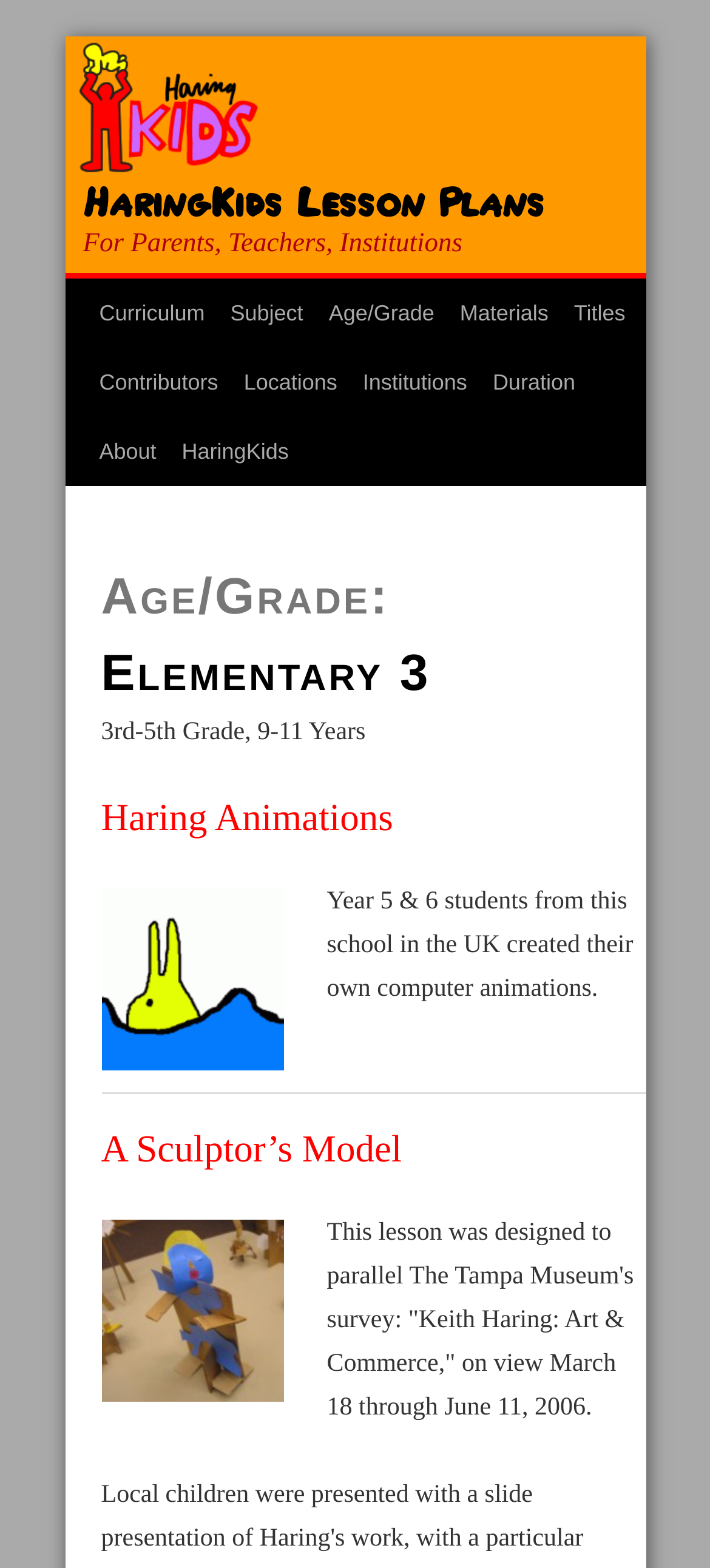Determine the coordinates of the bounding box that should be clicked to complete the instruction: "Go to Curriculum". The coordinates should be represented by four float numbers between 0 and 1: [left, top, right, bottom].

[0.122, 0.178, 0.306, 0.222]